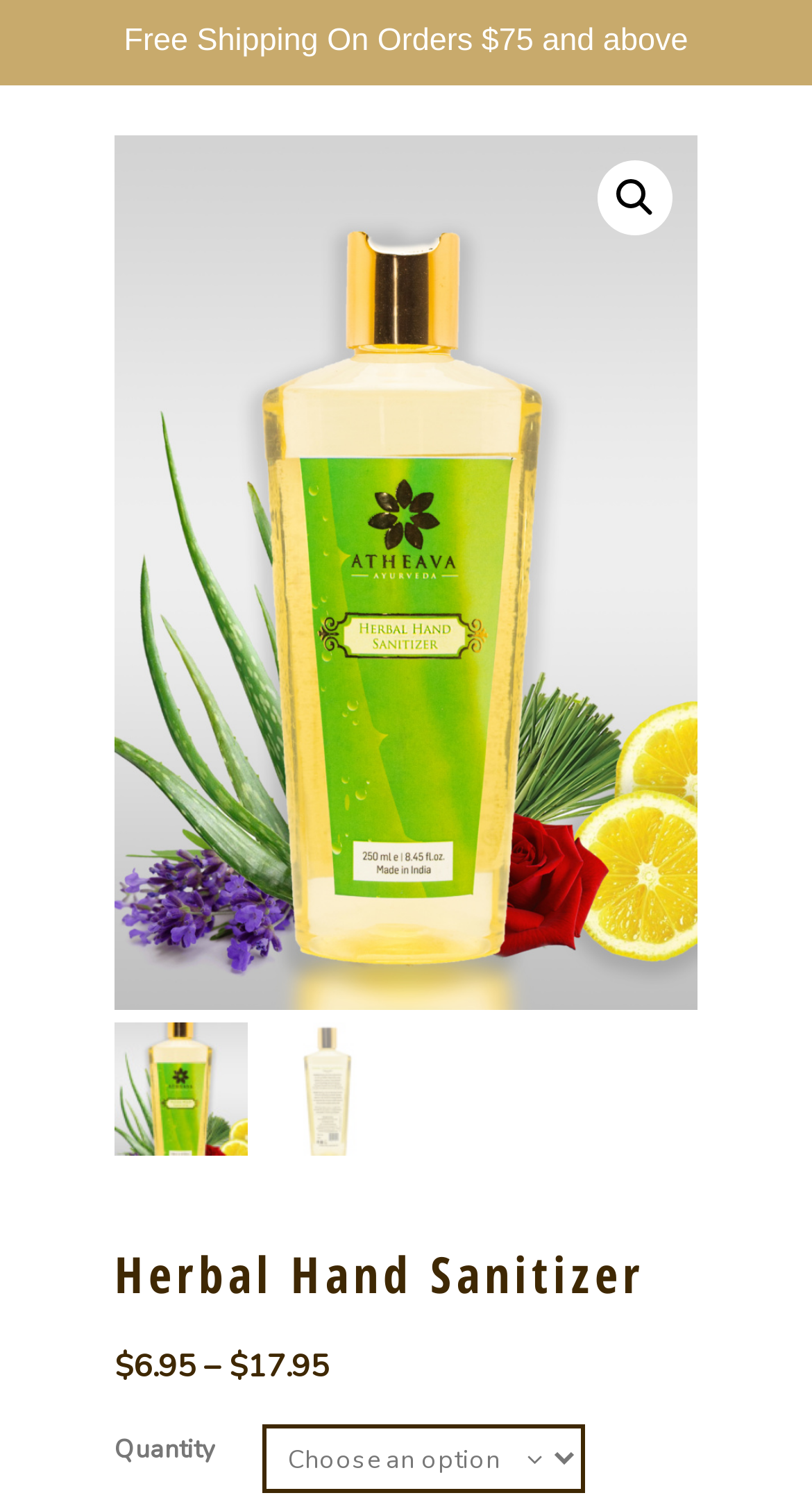Please find and give the text of the main heading on the webpage.

Herbal Hand Sanitizer